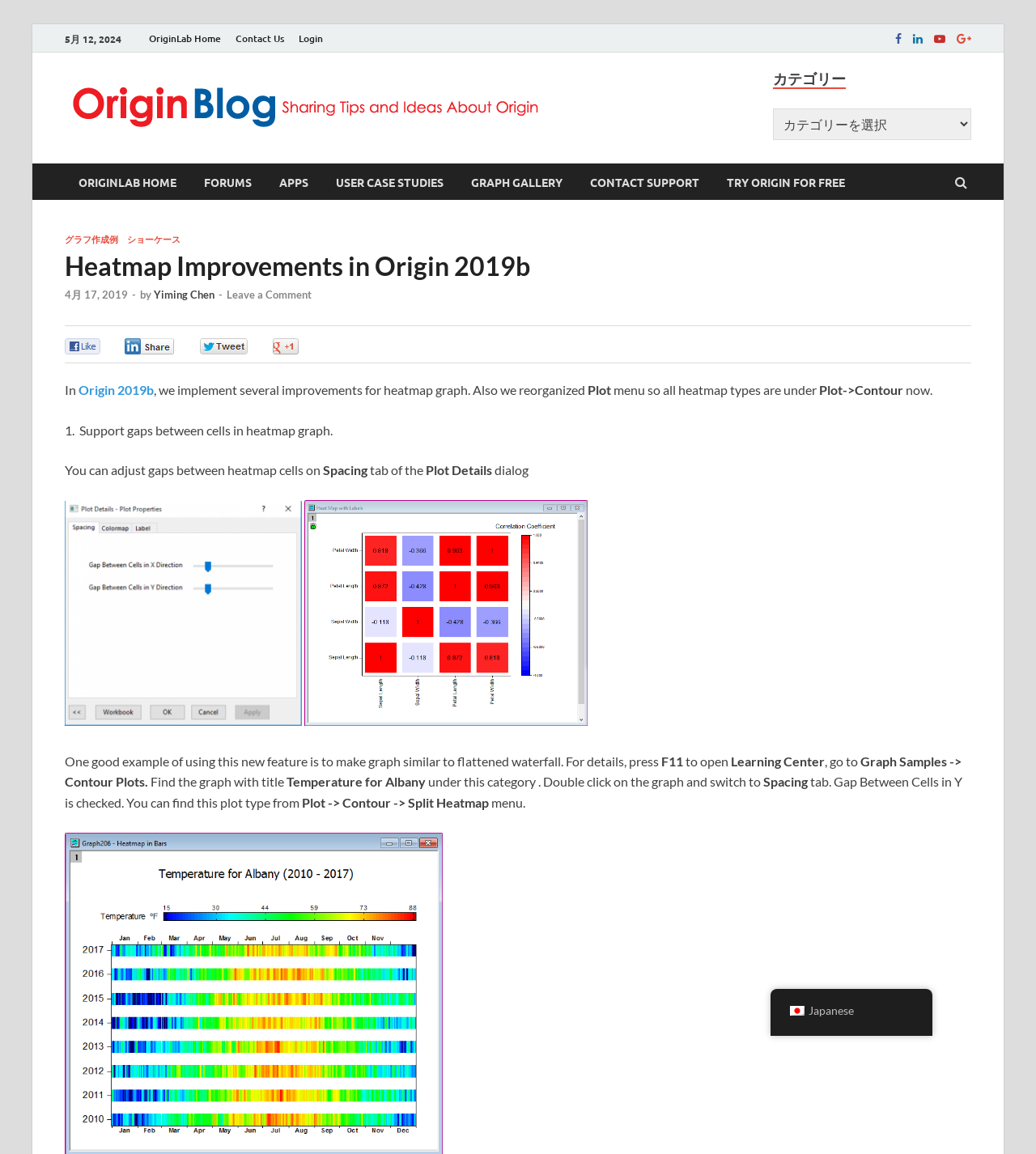Give a detailed account of the webpage, highlighting key information.

This webpage is about the Origin Blog, specifically discussing heatmap improvements in Origin 2019b. At the top, there is a date "5月 12, 2024" and a row of links to OriginLab Home, Contact Us, Login, and social media platforms. Below that, there is a section with a link to Origin Blog, an image of the Origin Blog logo, and a text "Share Tips and Ideas about Using Origin".

On the left side, there is a menu with links to ORIGINLAB HOME, FORUMS, APPS, USER CASE STUDIES, GRAPH GALLERY, CONTACT SUPPORT, and TRY ORIGIN FOR FREE. Below the menu, there is a header section with a title "Heatmap Improvements in Origin 2019b" and information about the author and date of the post.

The main content of the webpage is a blog post discussing the improvements made to heatmap graphs in Origin 2019b. The post explains that the Plot menu has been reorganized, and all heatmap types are now under Plot->Contour. It also highlights a new feature that allows users to support gaps between cells in heatmap graphs. The post provides detailed instructions on how to use this feature, including adjusting gaps between heatmap cells on the Spacing tab of the Plot Details dialog.

The post also provides an example of using this new feature to create a graph similar to a flattened waterfall and provides a link to the Learning Center for more information. Additionally, it mentions that users can find a graph with the title "Temperature for Albany" in the Graph Samples -> Contour Plots category, which demonstrates the use of this feature.

At the bottom of the page, there is a link to switch the language to Japanese.